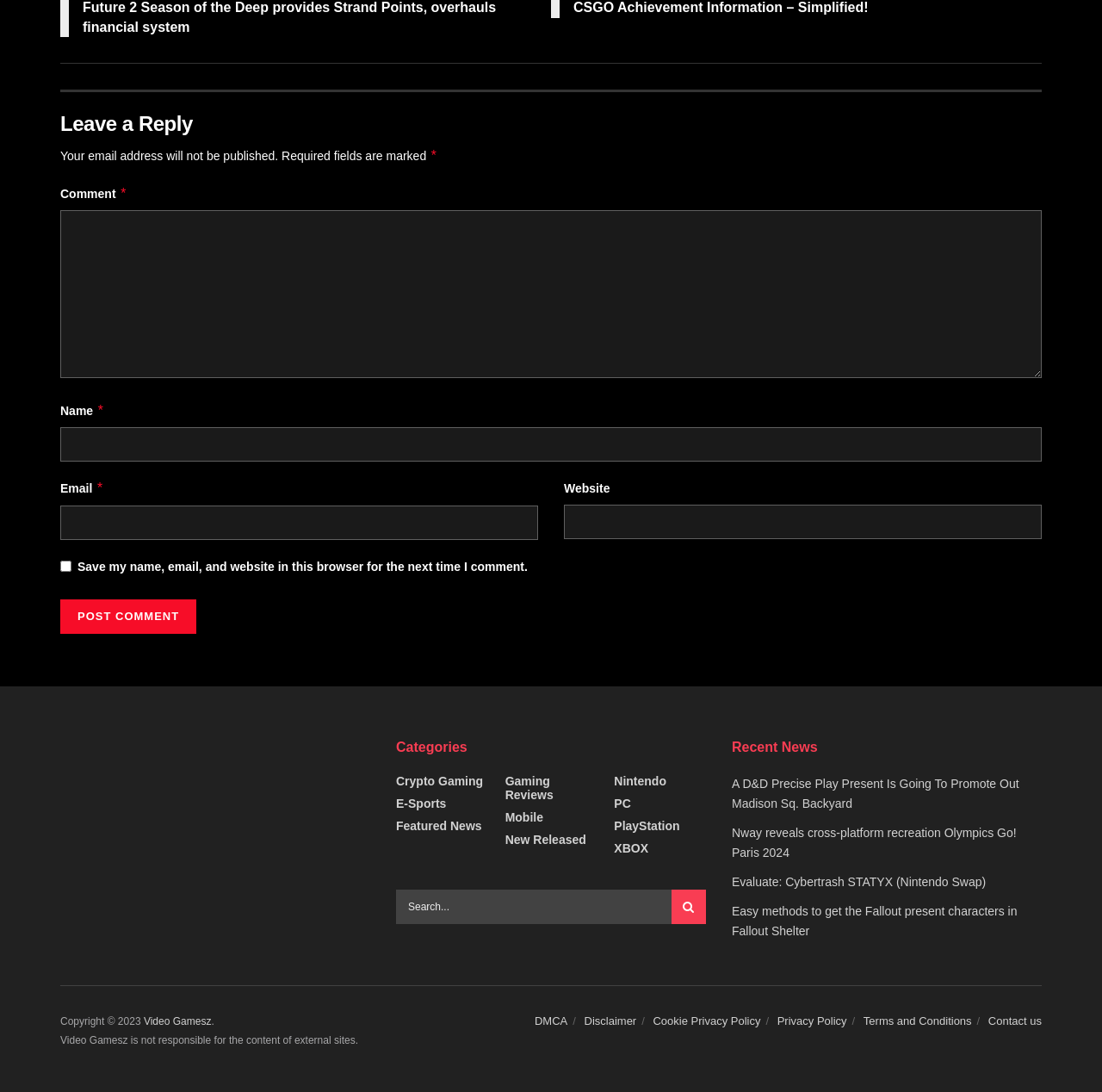Please specify the bounding box coordinates of the area that should be clicked to accomplish the following instruction: "Search for something". The coordinates should consist of four float numbers between 0 and 1, i.e., [left, top, right, bottom].

[0.359, 0.815, 0.641, 0.846]